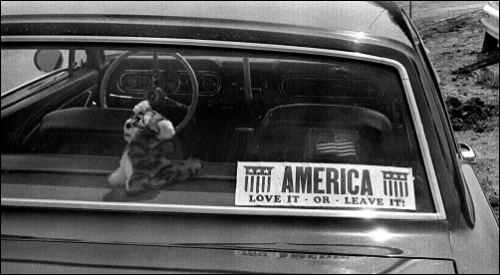What is on the dashboard?
Answer the question with as much detail as you can, using the image as a reference.

Inside the vehicle, a plush toy rests on the dashboard, adding a touch of whimsy to the otherwise serious tone of the sticker.